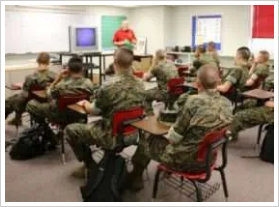Respond with a single word or phrase to the following question: What type of uniforms are the students wearing?

military-style camouflage